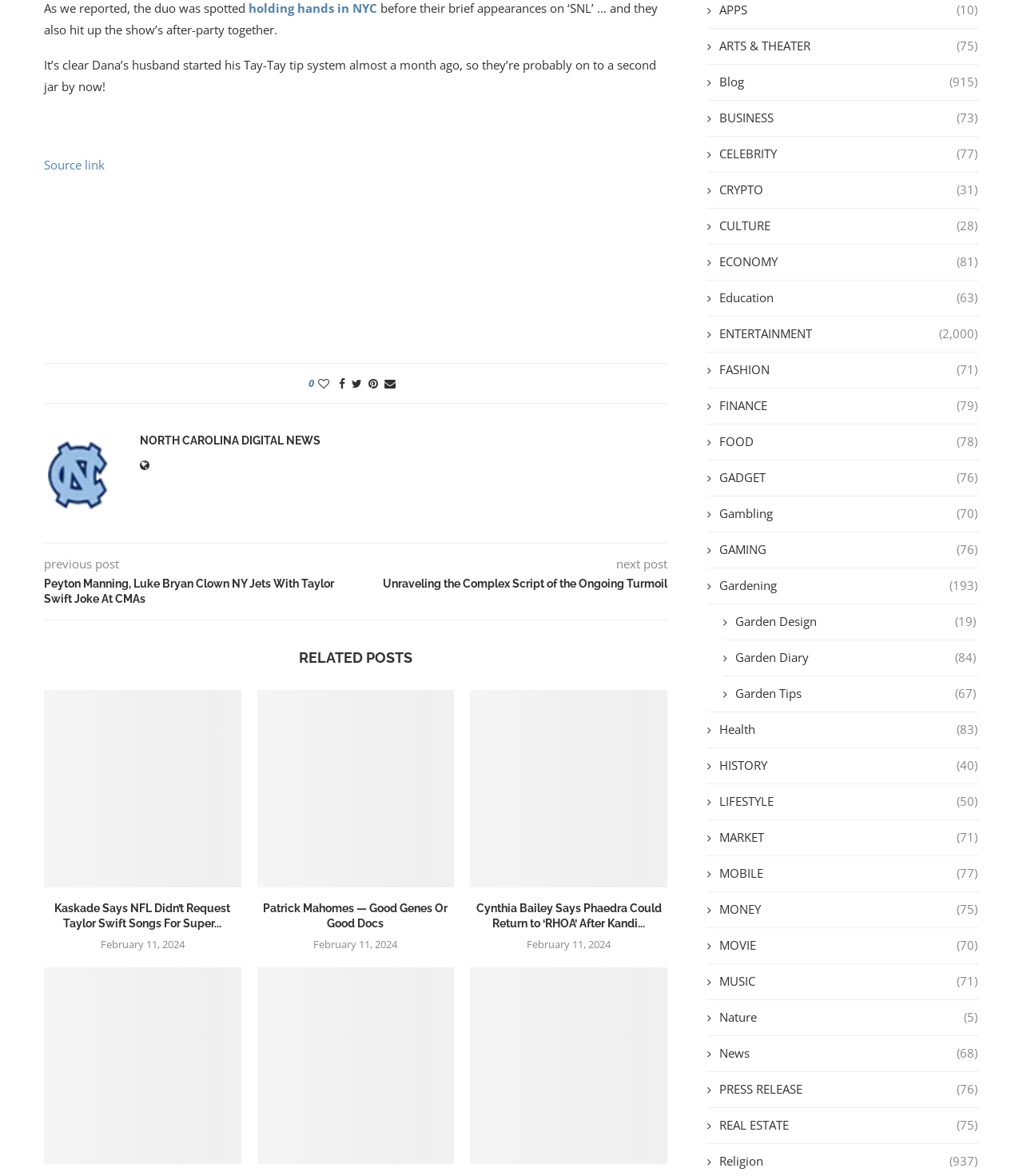Determine the bounding box coordinates of the element's region needed to click to follow the instruction: "View the 'RELATED POSTS'". Provide these coordinates as four float numbers between 0 and 1, formatted as [left, top, right, bottom].

[0.284, 0.552, 0.411, 0.566]